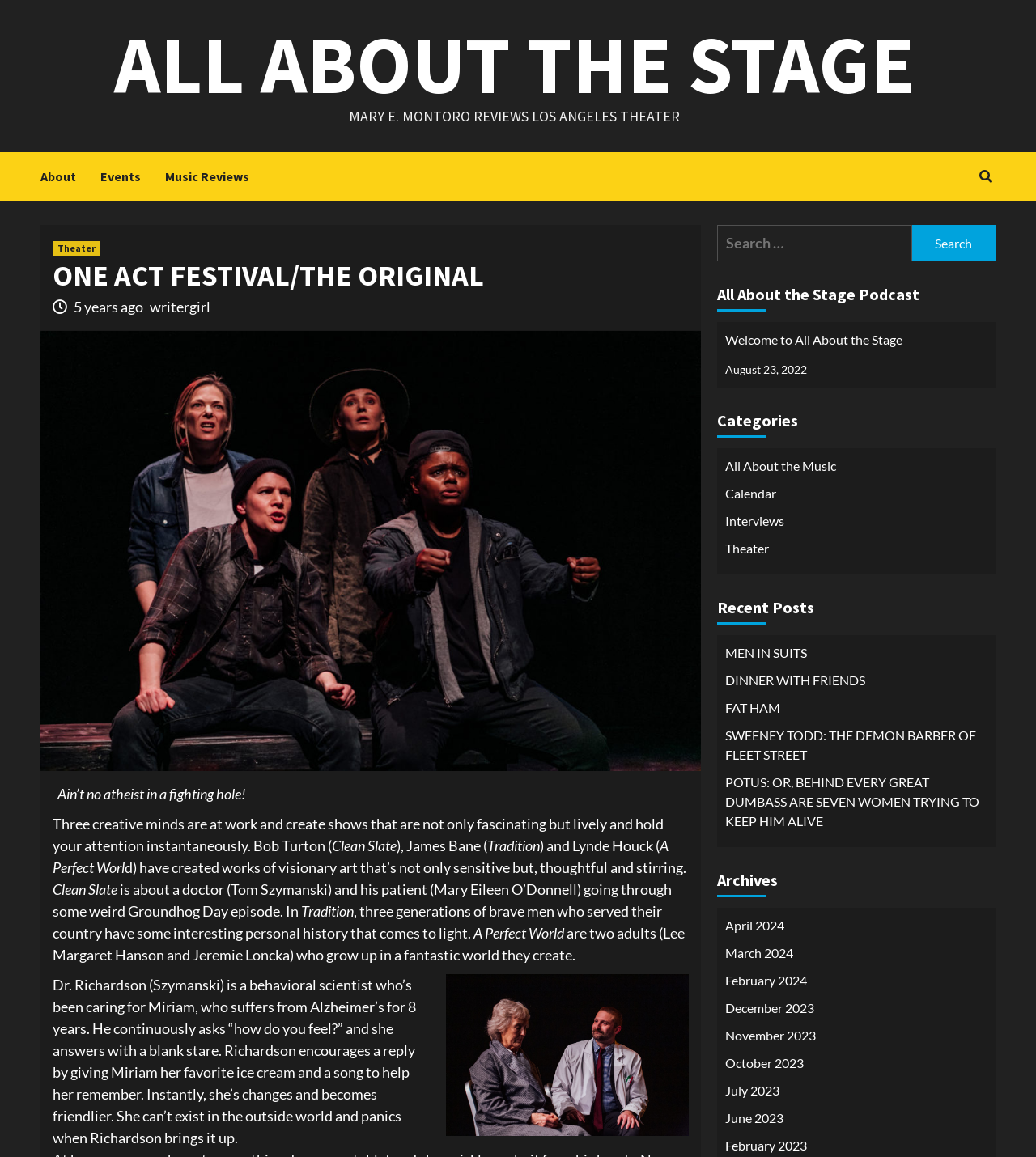Please locate the bounding box coordinates of the element's region that needs to be clicked to follow the instruction: "View the 'Archives' section". The bounding box coordinates should be provided as four float numbers between 0 and 1, i.e., [left, top, right, bottom].

[0.692, 0.746, 0.961, 0.785]